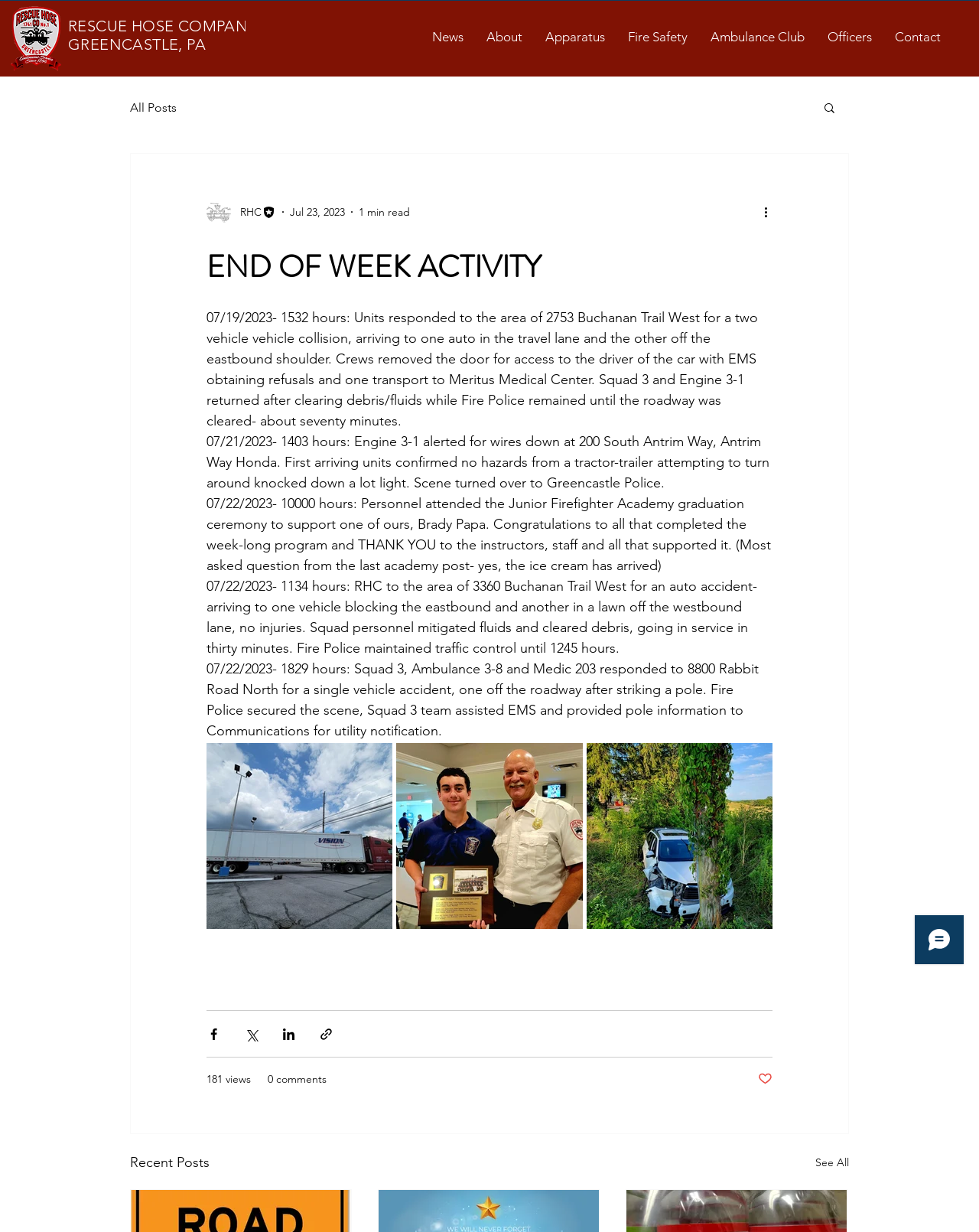Please locate the bounding box coordinates for the element that should be clicked to achieve the following instruction: "Click on the 'News' link". Ensure the coordinates are given as four float numbers between 0 and 1, i.e., [left, top, right, bottom].

[0.43, 0.0, 0.485, 0.06]